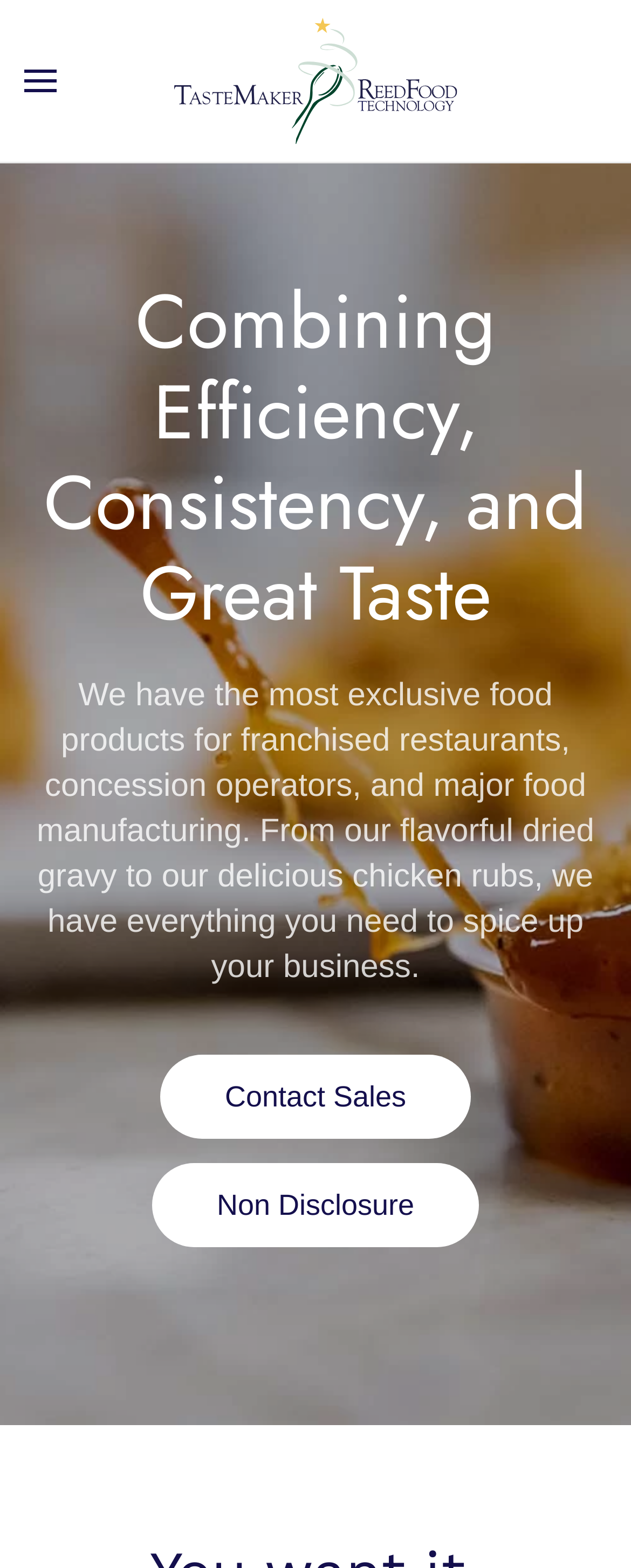Locate the bounding box of the UI element described by: "aria-label="Back to home"" in the given webpage screenshot.

[0.276, 0.01, 0.724, 0.093]